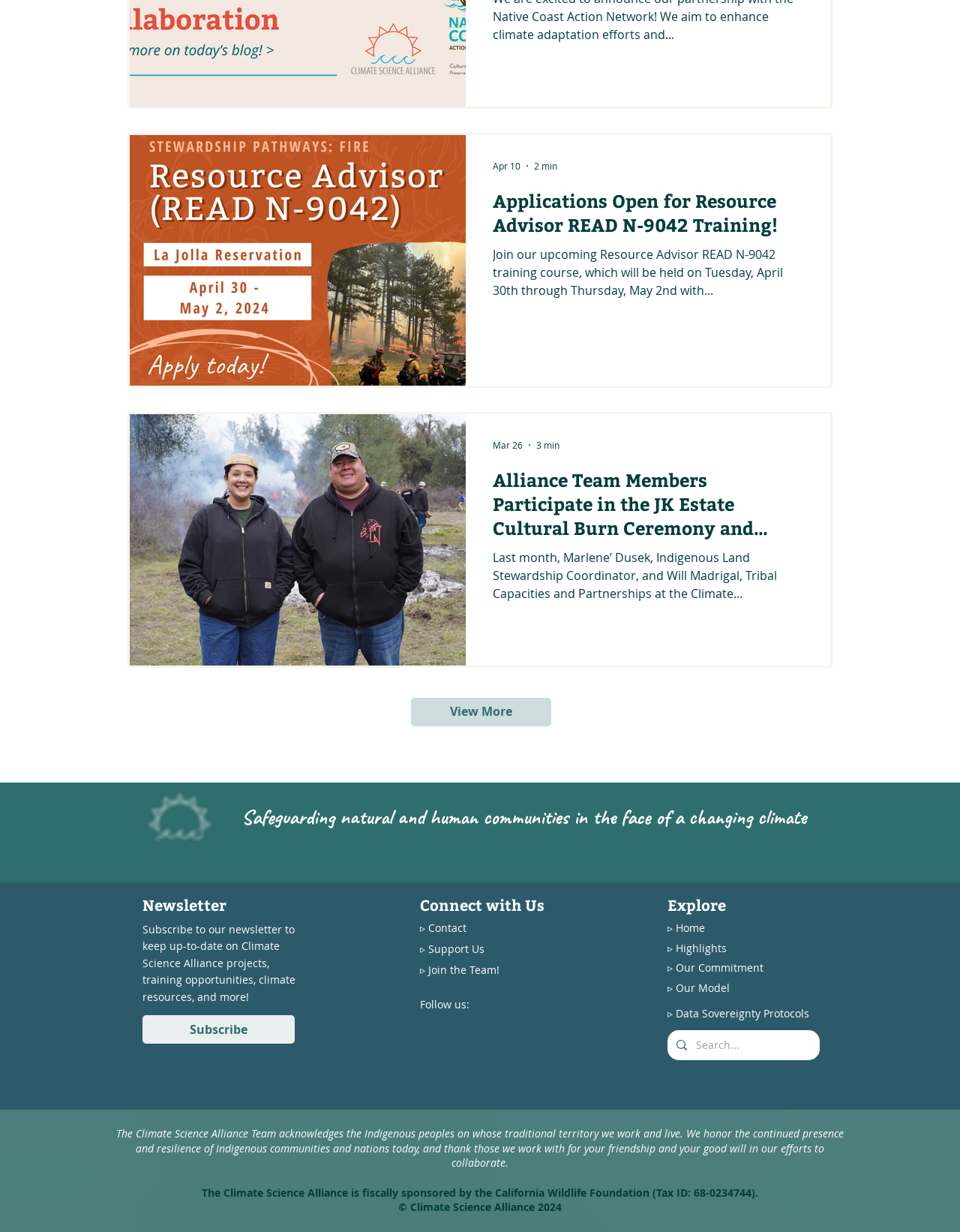Locate the bounding box coordinates of the region to be clicked to comply with the following instruction: "Subscribe to the newsletter". The coordinates must be four float numbers between 0 and 1, in the form [left, top, right, bottom].

[0.148, 0.824, 0.307, 0.847]